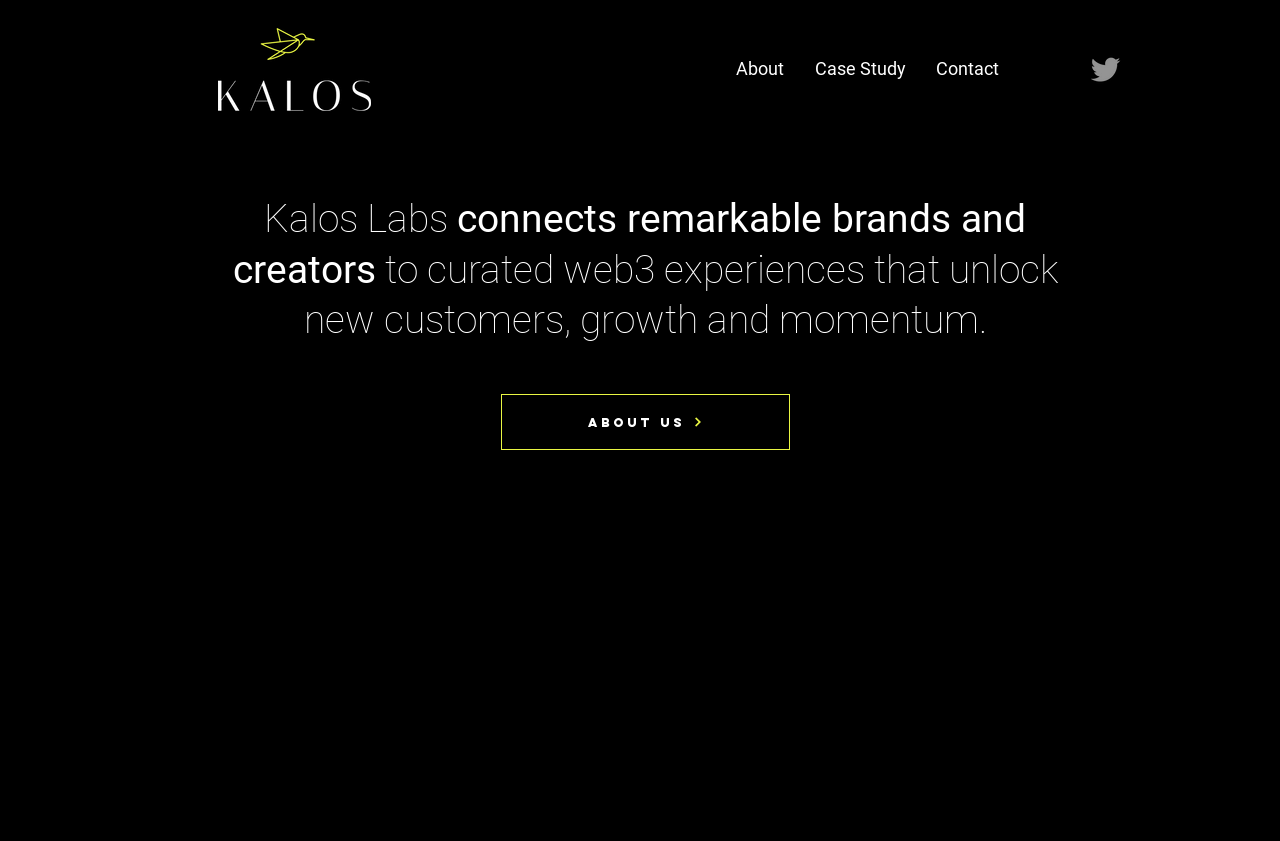Identify the bounding box coordinates for the UI element described as: "Case Study".

[0.625, 0.052, 0.719, 0.112]